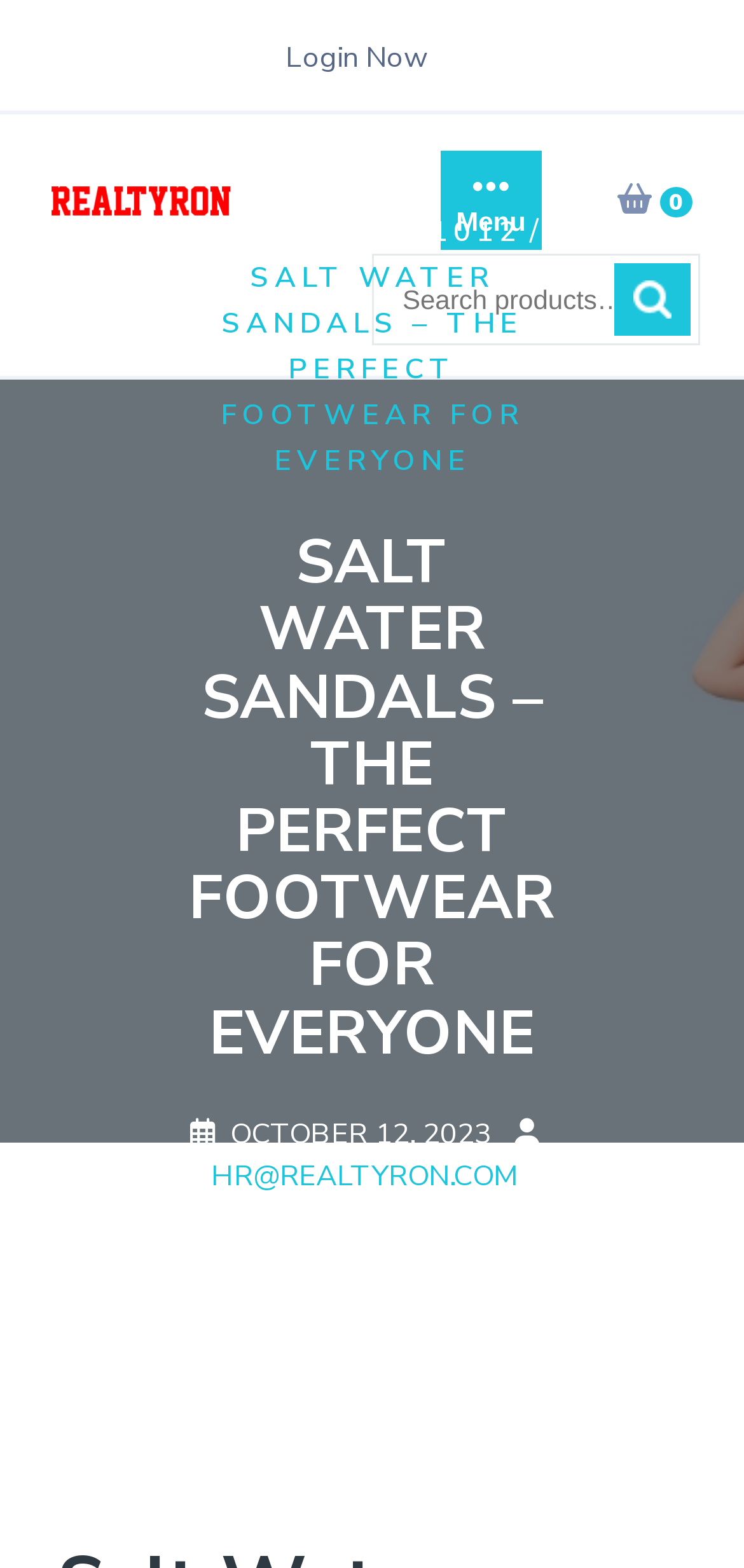Find the bounding box coordinates for the HTML element described in this sentence: "hr@realtyron.com". Provide the coordinates as four float numbers between 0 and 1, in the format [left, top, right, bottom].

[0.283, 0.738, 0.696, 0.762]